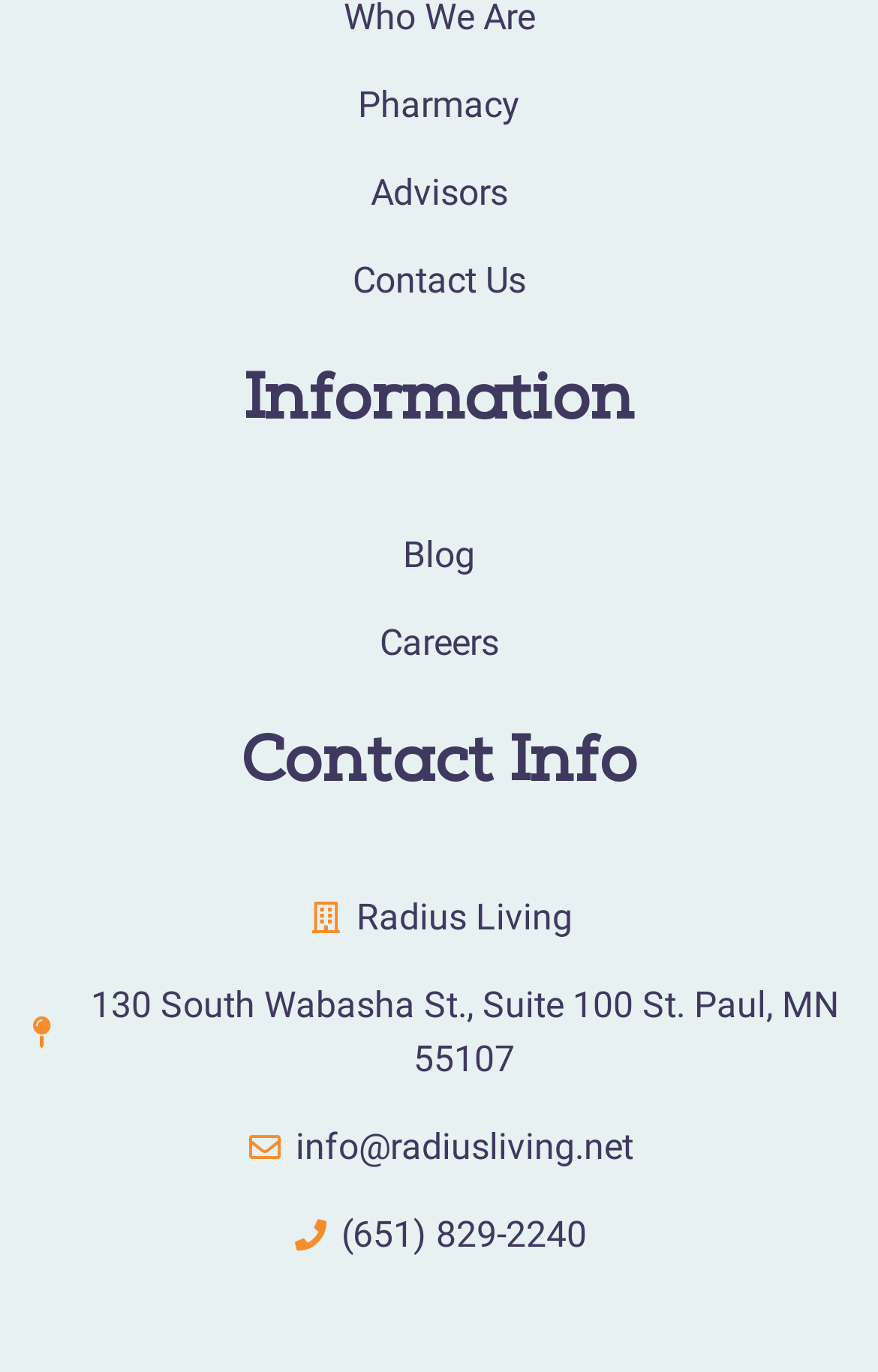Respond with a single word or phrase to the following question:
What type of element is 'Information'?

heading